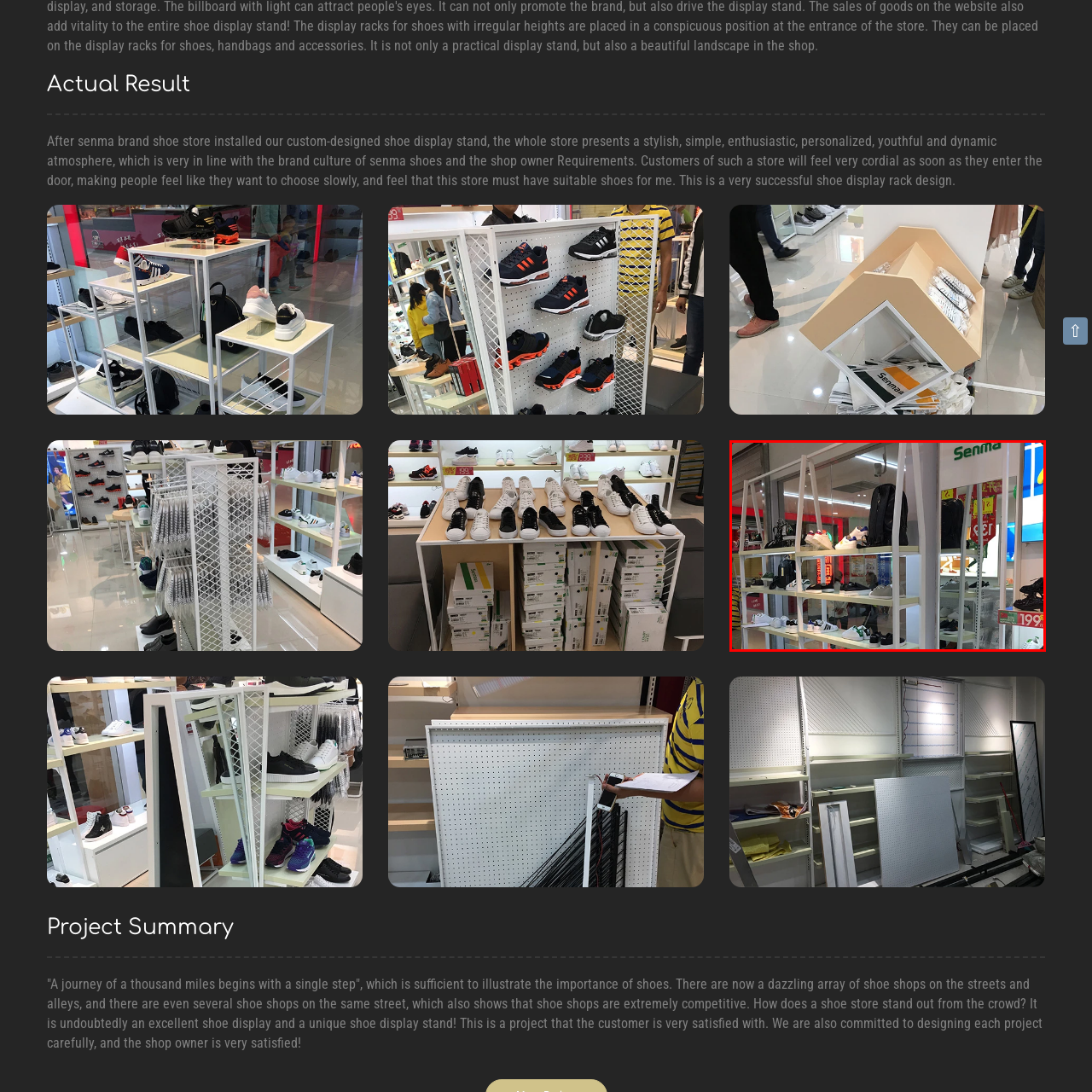What type of shoes are displayed?
Study the image surrounded by the red bounding box and answer the question comprehensively, based on the details you see.

The display includes a mix of athletic shoes and casual options, arranged to attractively showcase the products, which suggests that the store offers a variety of shoe types.